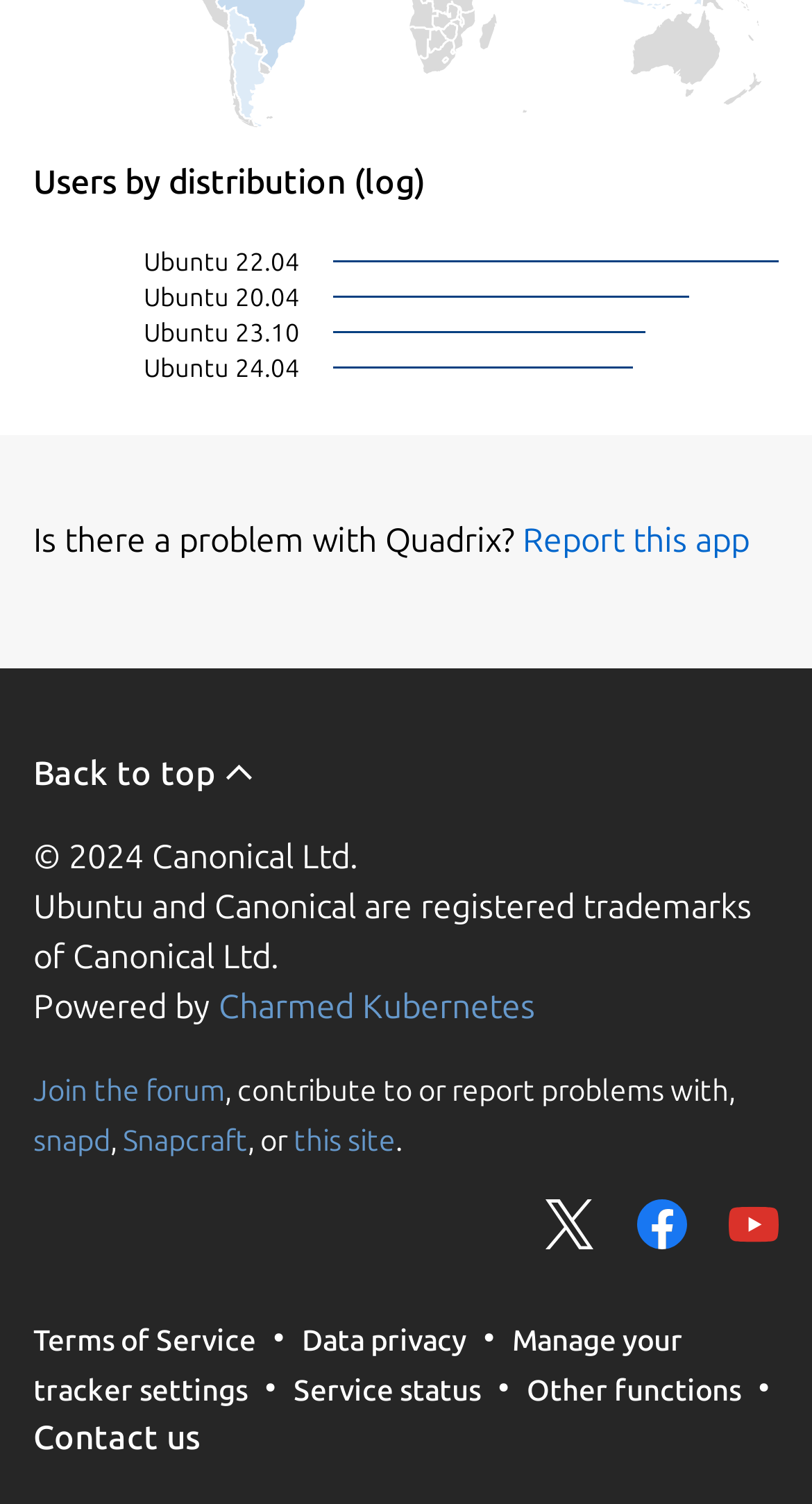Look at the image and answer the question in detail:
Who owns the trademark of Ubuntu?

The webpage has a static text 'Ubuntu and Canonical are registered trademarks of Canonical Ltd.' which indicates that Canonical Ltd. owns the trademark of Ubuntu.